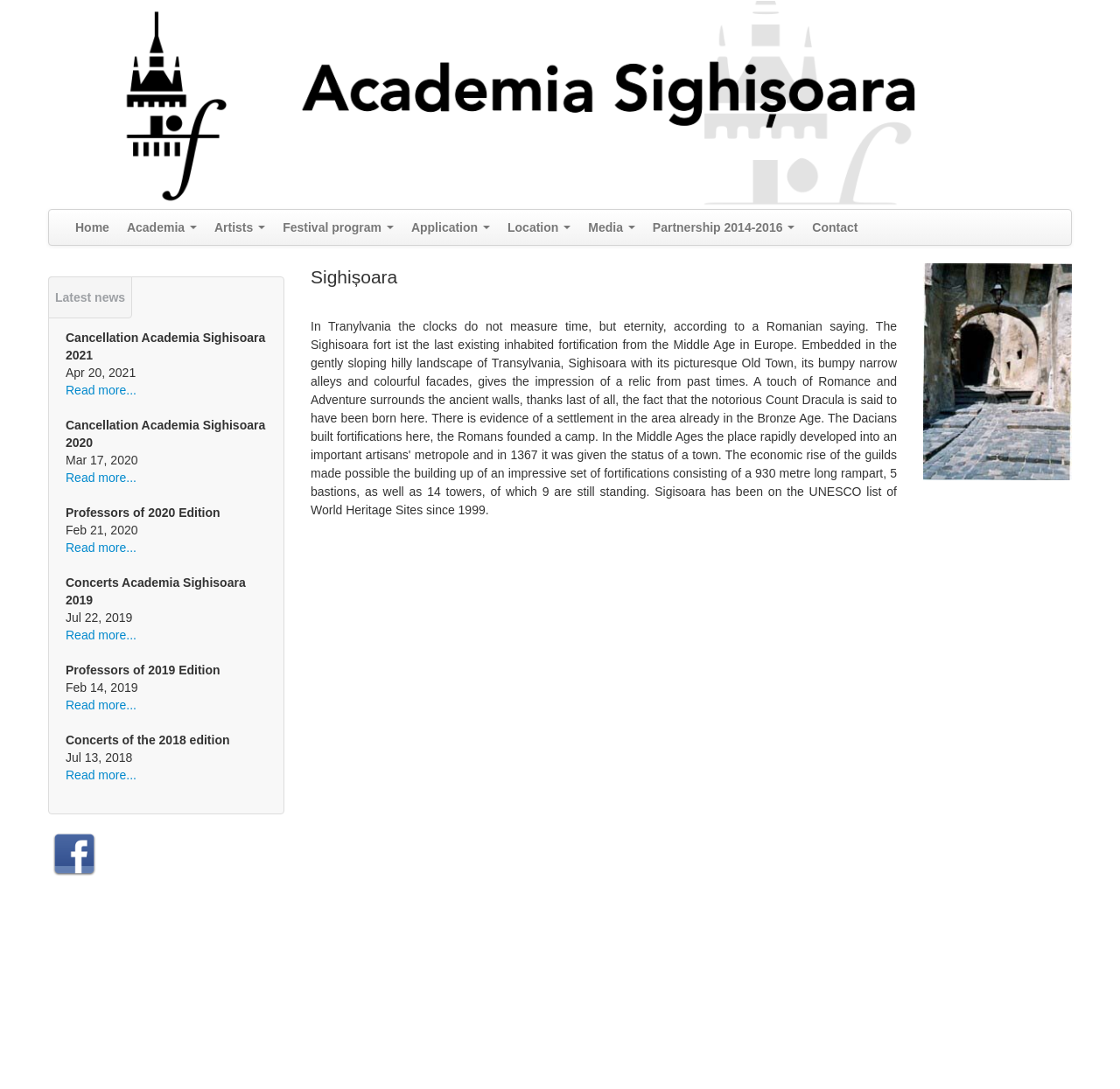Generate a comprehensive description of the webpage.

The webpage appears to be about Academia Sighisoara, a festival or event held in Sighisoara, Romania. At the top of the page, there is a banner image that spans almost the entire width of the page. Below the banner, there is a navigation menu with links to various sections of the website, including "Home", "Academia", "Artists", "Festival program", "Application", "Location", "Media", "Partnership 2014-2016", and "Contact".

Below the navigation menu, there is a heading that reads "Latest news". This section contains a list of news articles or updates, each with a title, date, and a "Read more..." link. The articles are arranged in a vertical column, with the most recent article at the top. The titles of the articles include "Cancellation Academia Sighisoara 2021", "Cancellation Academia Sighisoara 2020", "Professors of 2020 Edition", and so on.

To the right of the news section, there is a smaller section with a heading that reads "Sighișoara". This section contains a single line of text and may be a brief description or introduction to the city of Sighisoara.

At the bottom of the page, there is a small image that appears to be a logo or icon, and another image that takes up about a quarter of the page's width. The purpose of these images is not clear from the accessibility tree alone.